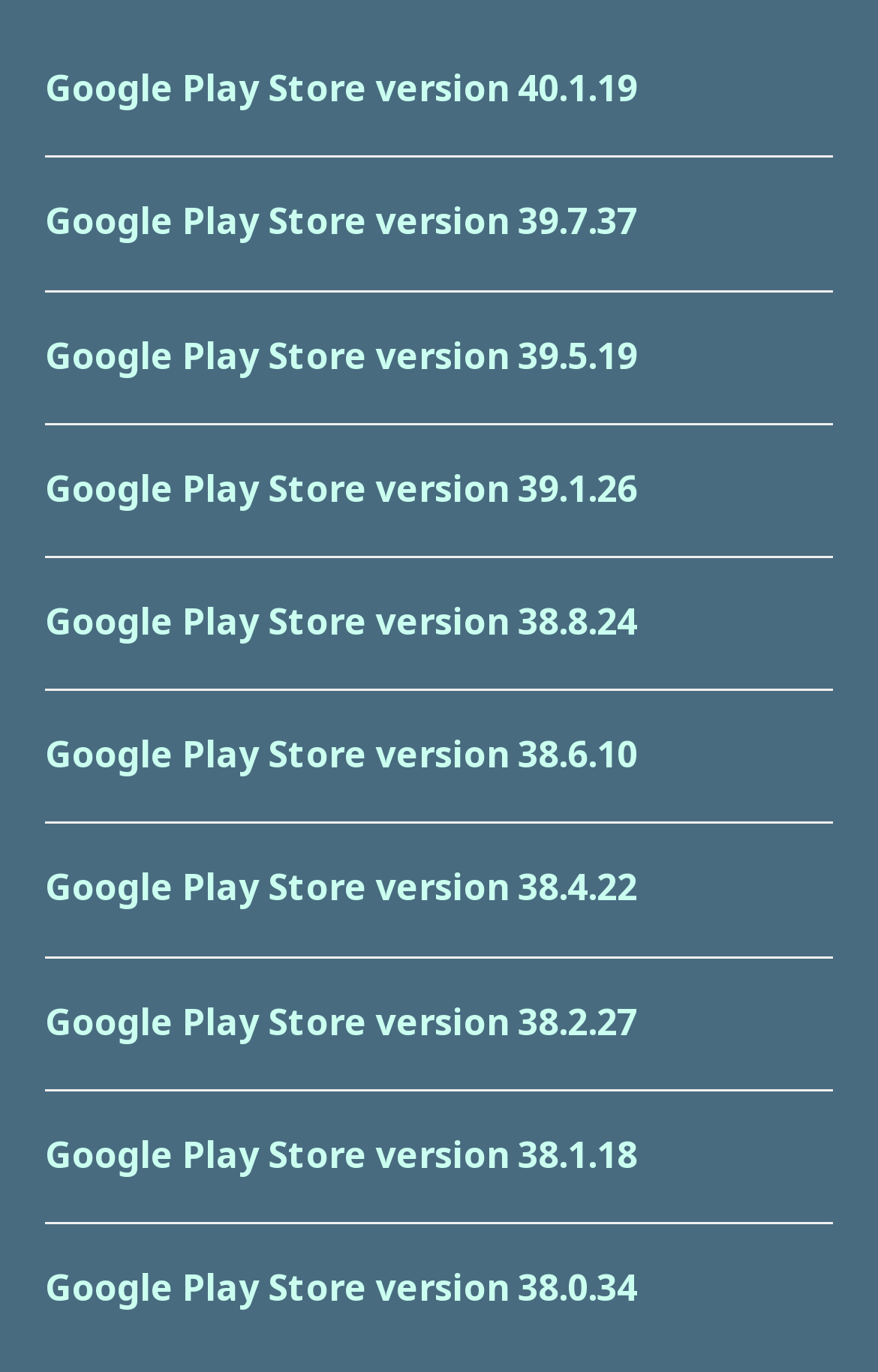Please identify the bounding box coordinates of the area I need to click to accomplish the following instruction: "download Google Play Store version 38.0.34".

[0.051, 0.92, 0.726, 0.956]